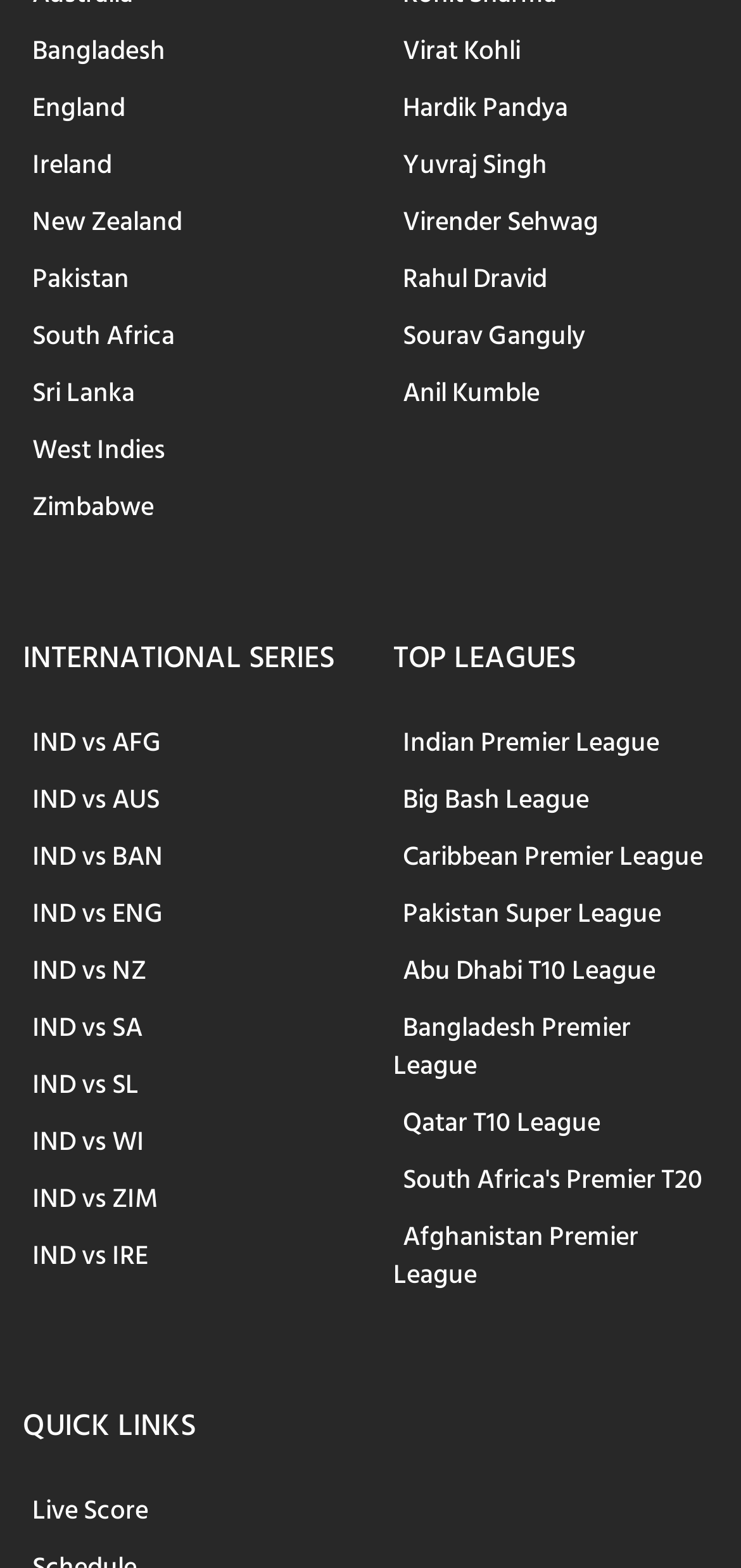Use one word or a short phrase to answer the question provided: 
What is the name of the cricketer listed below Virat Kohli?

Hardik Pandya